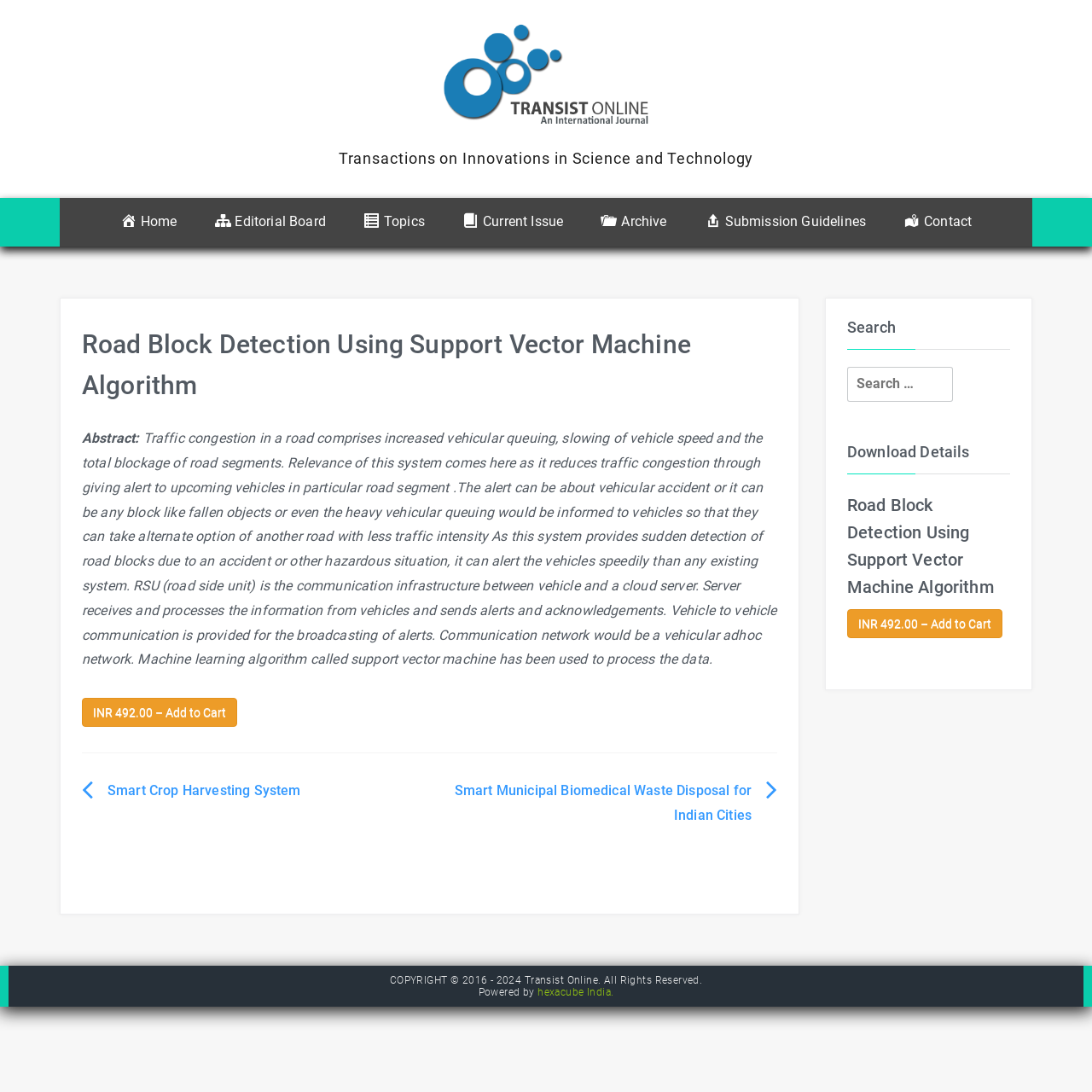Examine the image and give a thorough answer to the following question:
What is the copyright year range of the webpage?

I found the answer by looking at the static text element with the content 'COPYRIGHT © 2016 - 2024' which is located at the bottom of the webpage.